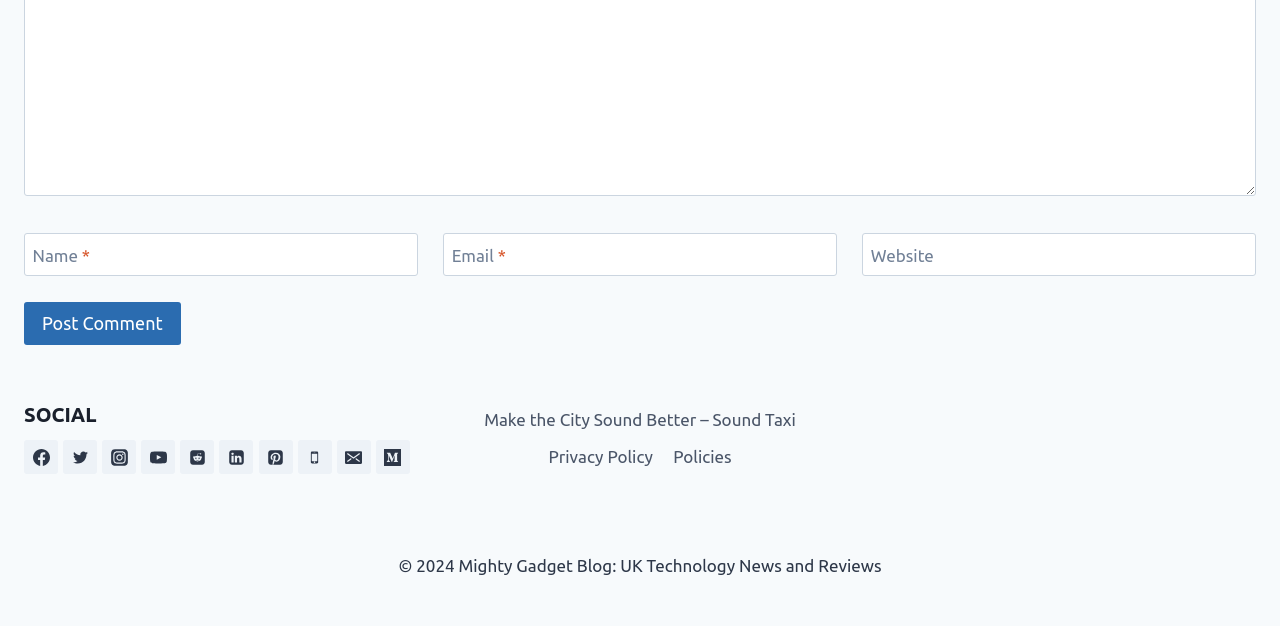What social media platforms are listed?
Answer the question with detailed information derived from the image.

The social media platforms are listed under the 'SOCIAL' heading, with each platform represented by an image and a link. The platforms listed are Facebook, Twitter, Instagram, YouTube, Reddit, Linkedin, and Pinterest.